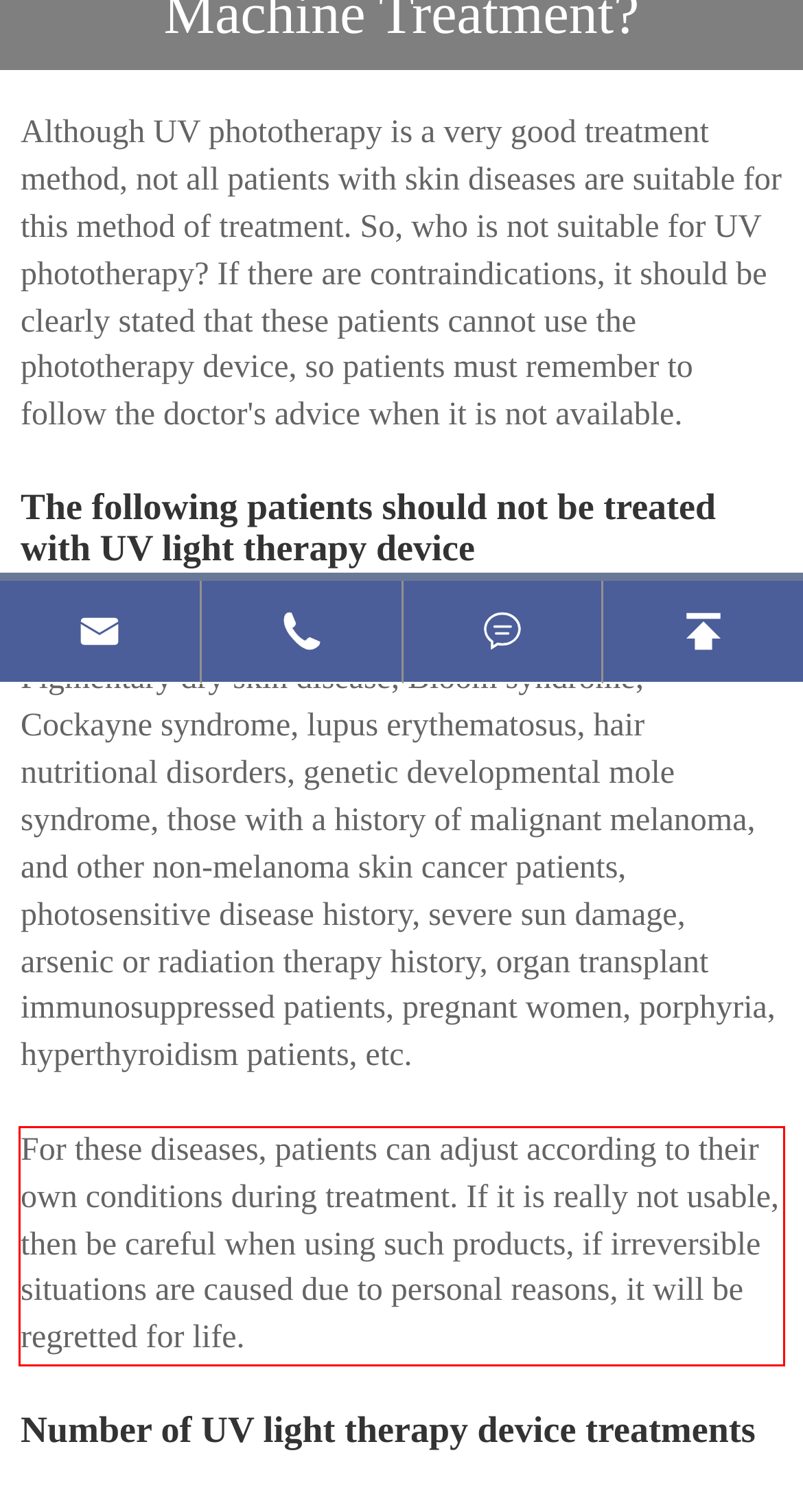Please examine the webpage screenshot and extract the text within the red bounding box using OCR.

For these diseases, patients can adjust according to their own conditions during treatment. If it is really not usable, then be careful when using such products, if irreversible situations are caused due to personal reasons, it will be regretted for life.